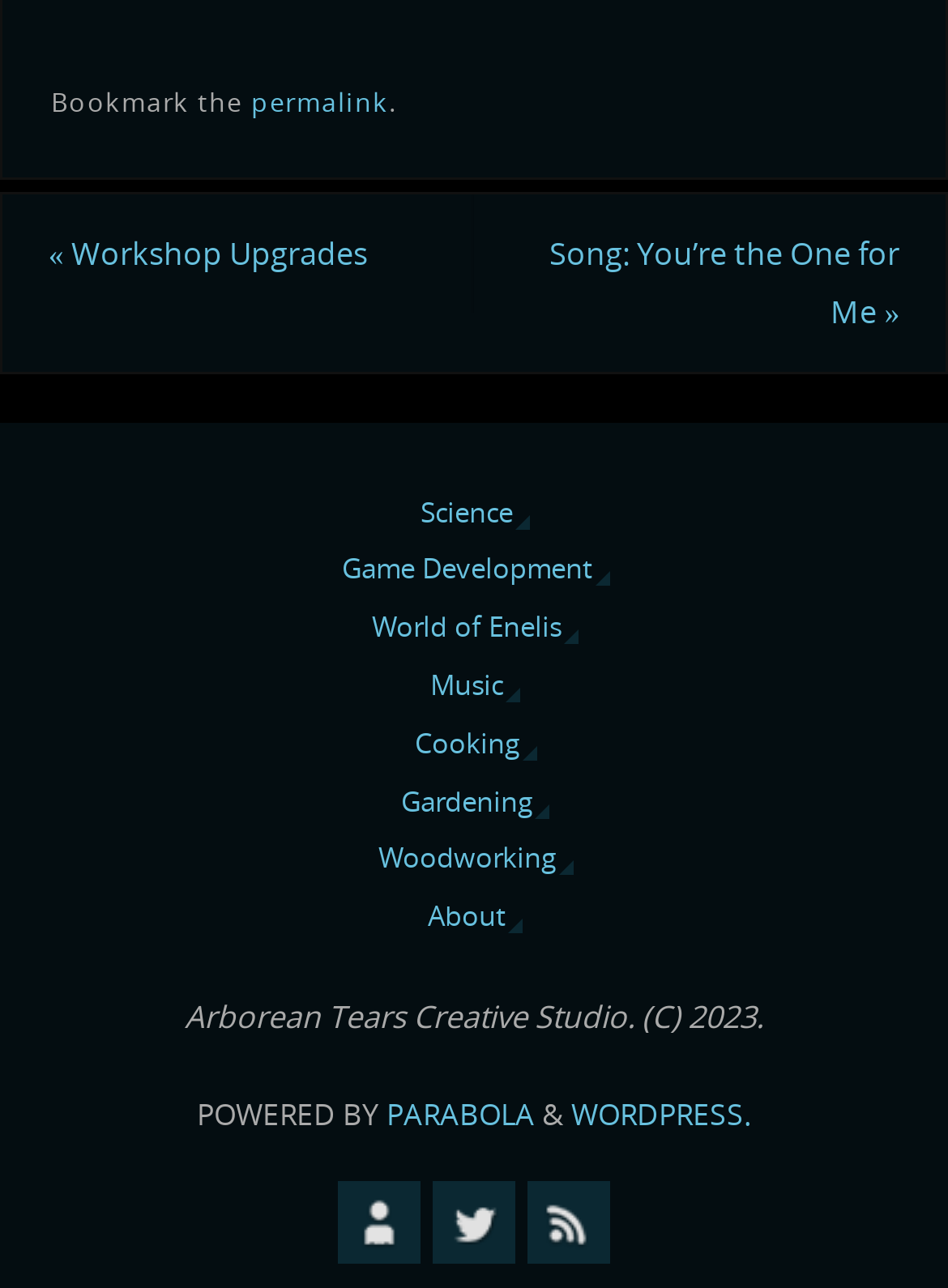How many categories are listed?
Provide a detailed answer to the question using information from the image.

I counted the number of links under the contentinfo element, excluding the 'About' link, and found 7 categories: Science, Game Development, World of Enelis, Music, Cooking, Gardening, and Woodworking.